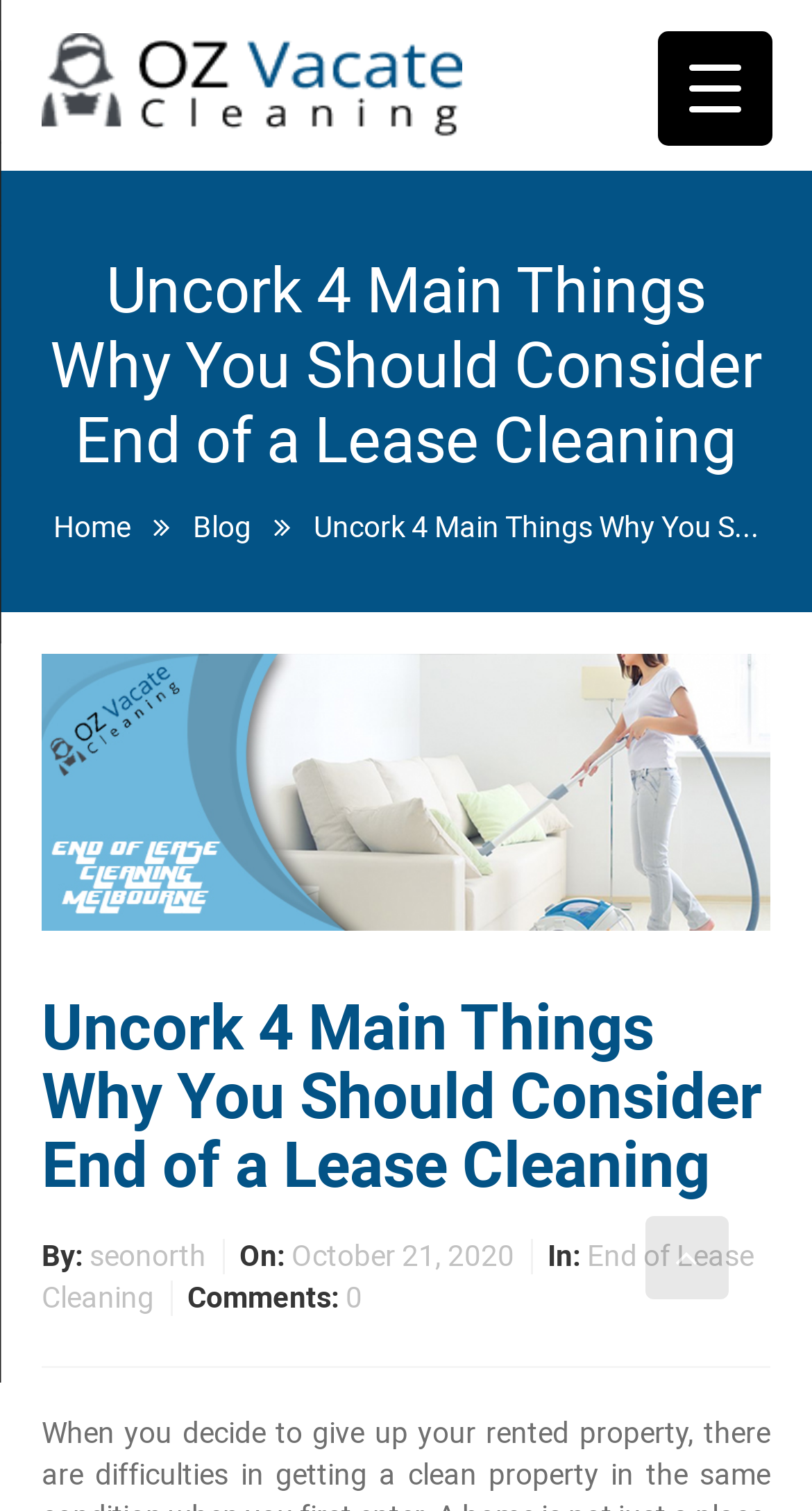Use a single word or phrase to answer the question:
How many comments does this article have?

0